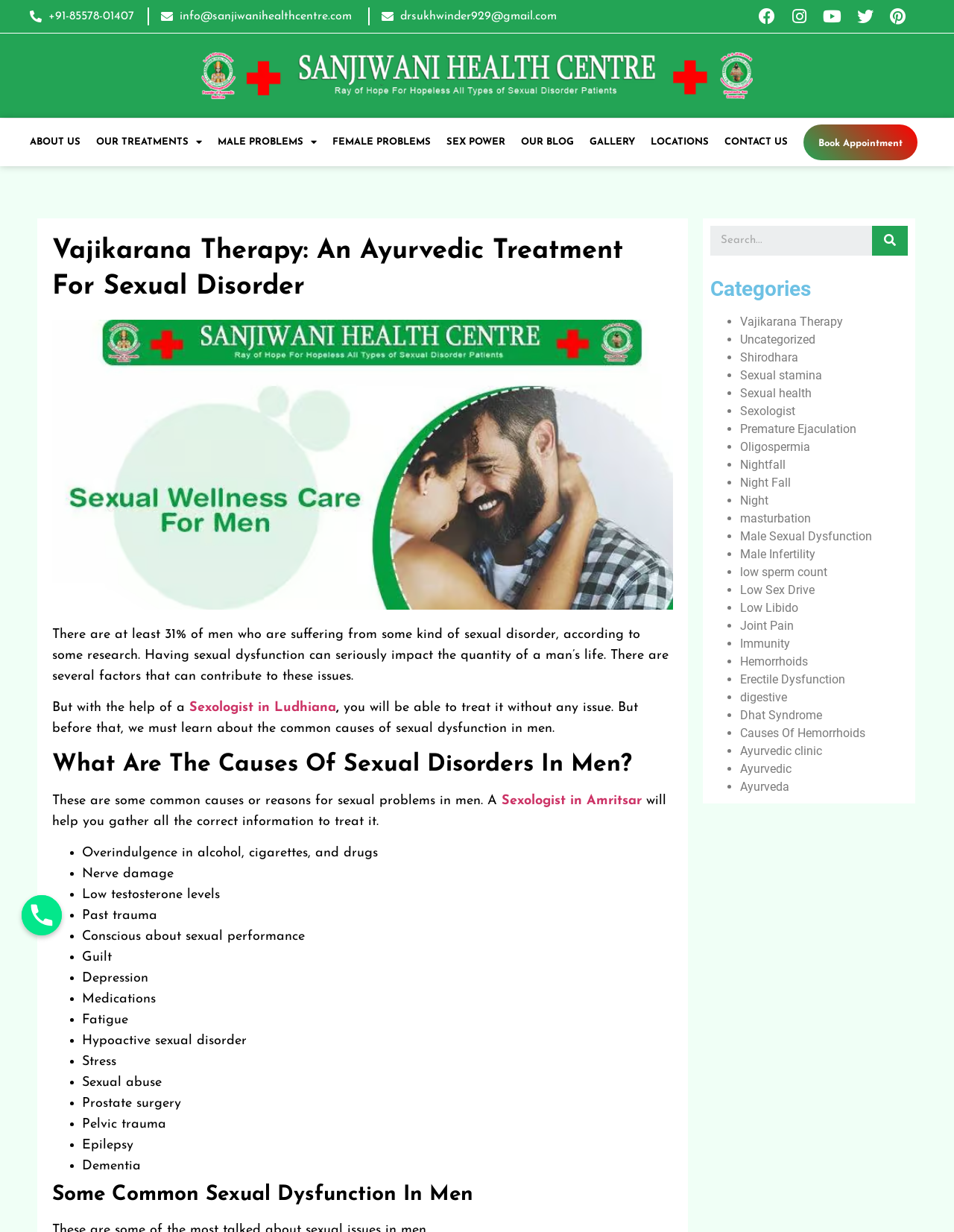Summarize the webpage comprehensively, mentioning all visible components.

The webpage is about Vajikarana Therapy, an Ayurvedic treatment for sexual disorders. At the top, there is a navigation menu with links to "ABOUT US", "OUR TREATMENTS", "MALE PROBLEMS", "FEMALE PROBLEMS", "SEX POWER", "OUR BLOG", "GALLERY", "LOCATIONS", and "CONTACT US". Below the navigation menu, there are social media links to Facebook, Instagram, Youtube, Twitter, and Pinterest.

On the left side, there is a logo and a contact information section with phone numbers and email addresses. On the right side, there is a call-to-action button "Book Appointment".

The main content of the webpage is divided into sections. The first section has a heading "Vajikarana Therapy: An Ayurvedic Treatment For Sexual Disorder" and an image related to sexual wellness care for men. The text below explains that 31% of men suffer from sexual disorders, which can impact their quality of life. It also mentions that with the help of a Sexologist in Ludhiana, these issues can be treated.

The next section has a heading "What Are The Causes Of Sexual Disorders In Men?" and lists several causes, including overindulgence in alcohol, cigarettes, and drugs, nerve damage, low testosterone levels, past trauma, and others.

The third section has a heading "Some Common Sexual Dysfunction In Men" and appears to be a list of categories, including Vajikarana Therapy, Uncategorized, Shirodhara, Sexual stamina, and Sexual health.

There is also a search bar at the top right corner of the page, allowing users to search for specific topics.